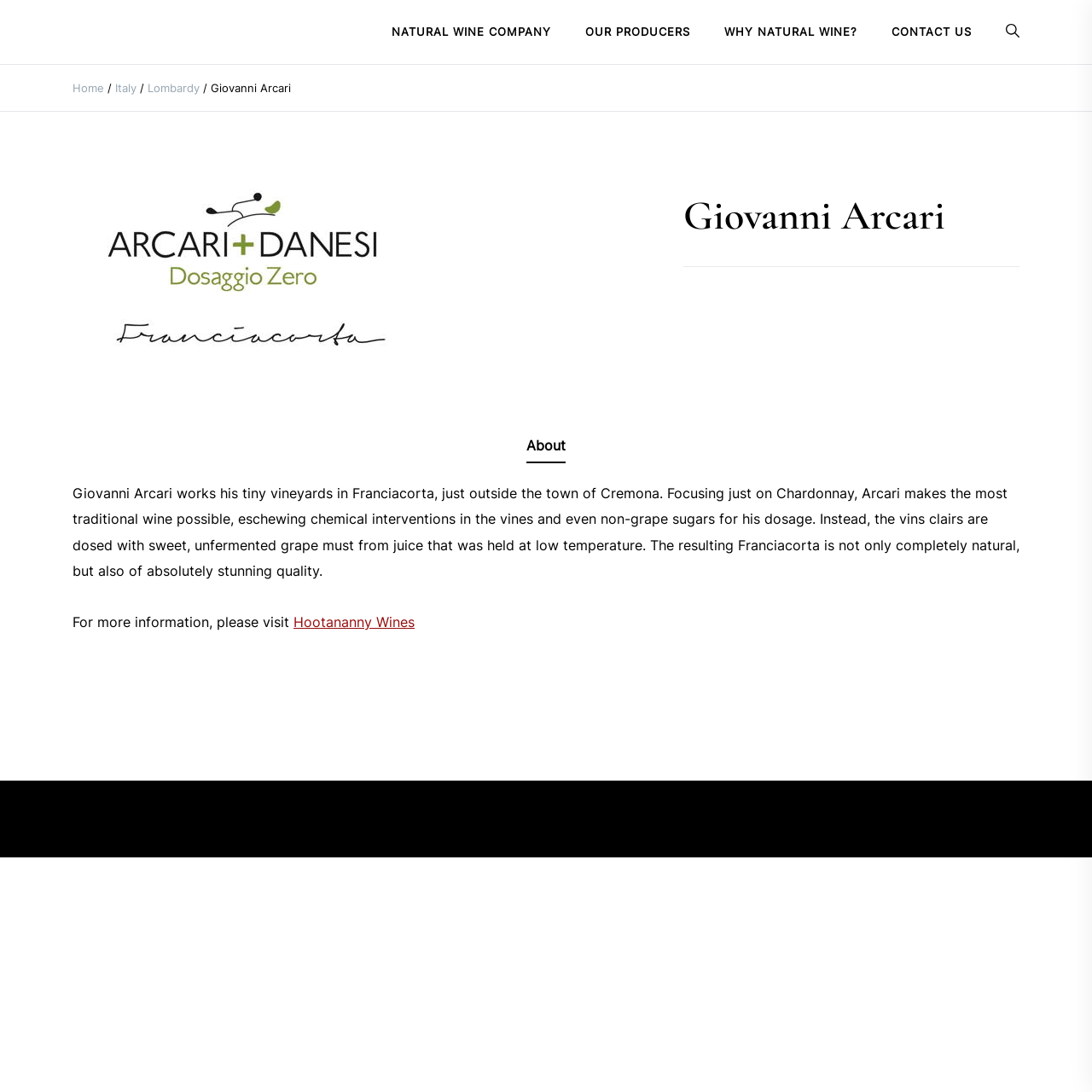Please identify the bounding box coordinates of the element's region that should be clicked to execute the following instruction: "Click on NATURAL WINE COMPANY". The bounding box coordinates must be four float numbers between 0 and 1, i.e., [left, top, right, bottom].

[0.359, 0.0, 0.52, 0.058]